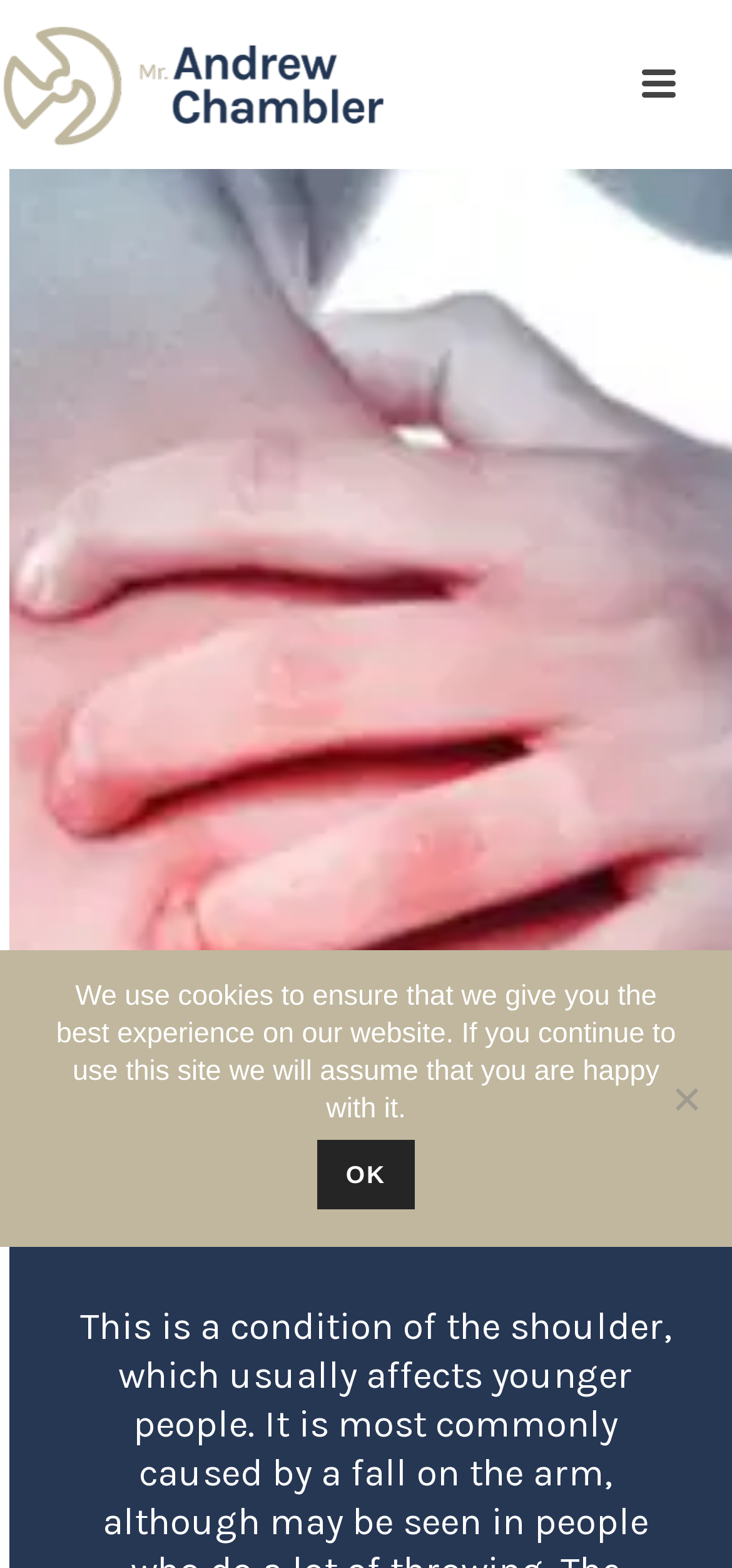What is the topic of the webpage?
Please provide a single word or phrase in response based on the screenshot.

SLAP Lesions